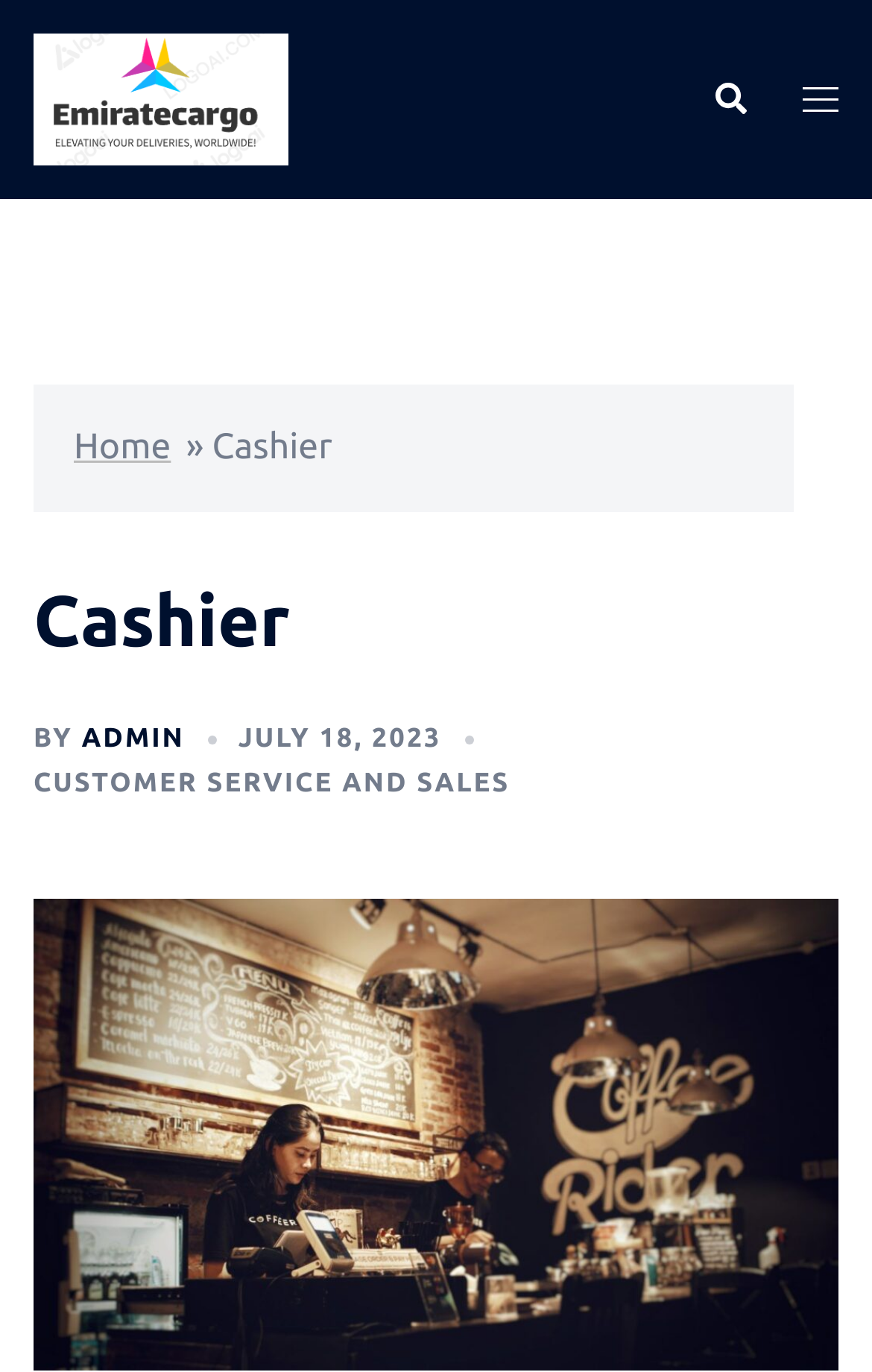Provide a brief response using a word or short phrase to this question:
What is the category of the job posting?

Customer Service and Sales